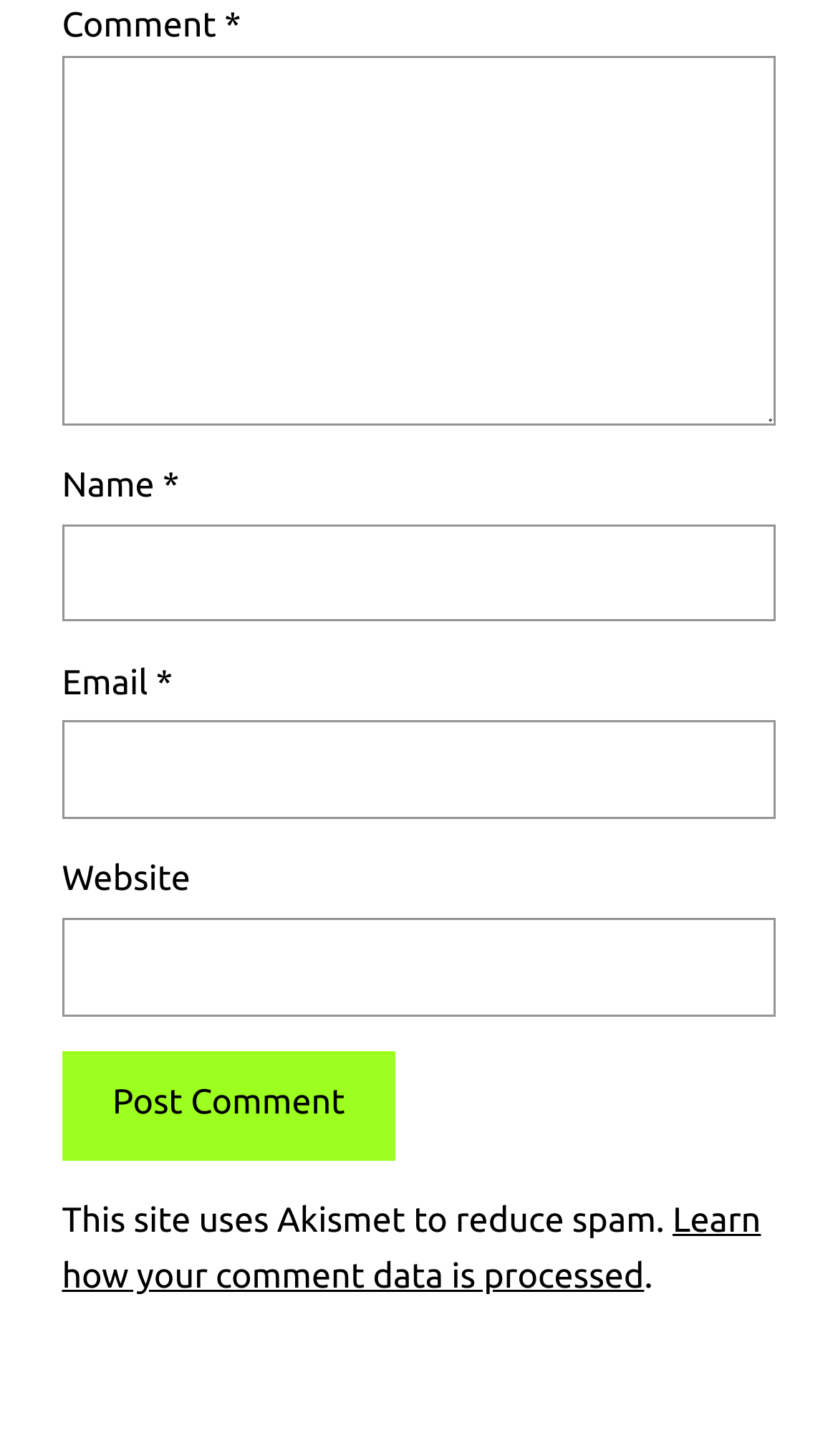What is the purpose of the website?
Please provide a single word or phrase based on the screenshot.

Leave a comment